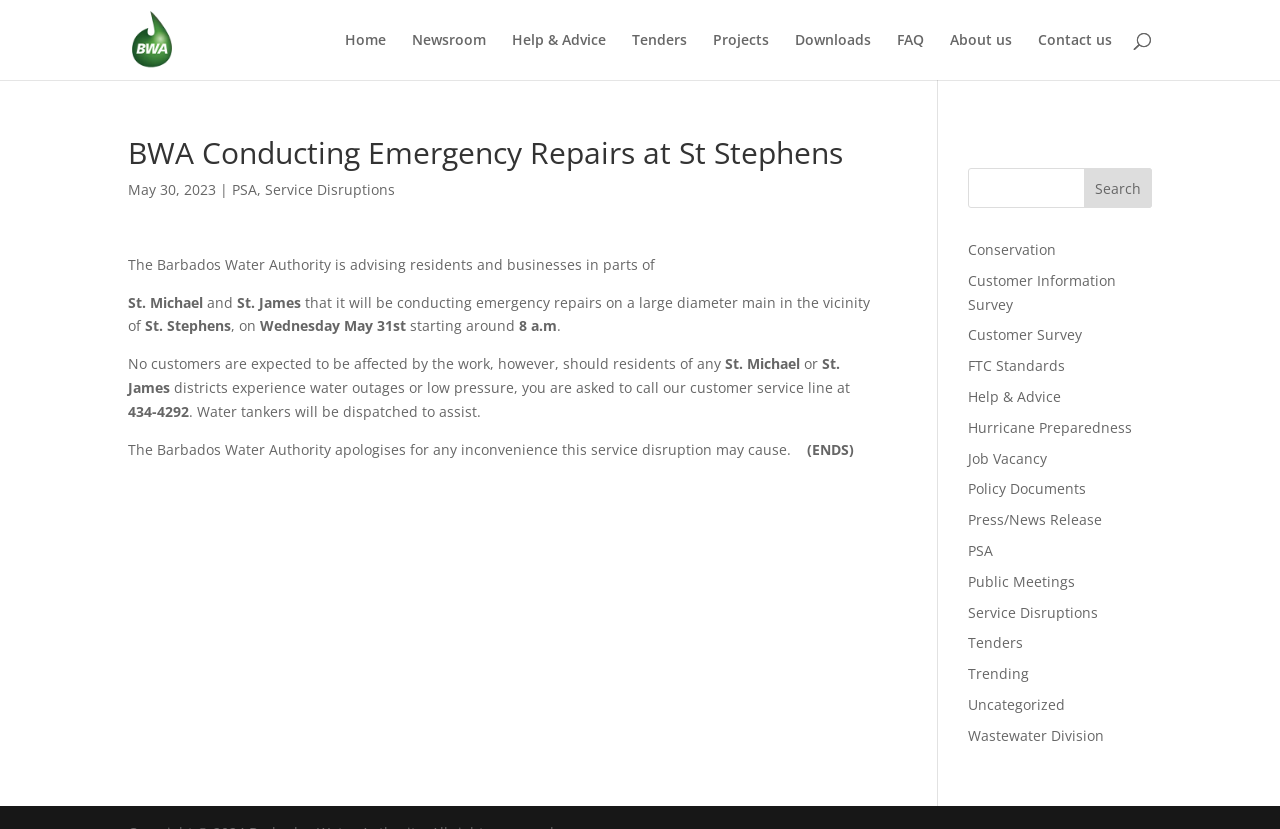Provide a thorough summary of the webpage.

The webpage is about the Barbados Water Authority, specifically an article titled "BWA Conducting Emergency Repairs at St Stephens". At the top, there is a logo of the Barbados Water Authority, accompanied by a link to the authority's homepage. Below the logo, there is a navigation menu with links to various sections, including "Home", "Newsroom", "Help & Advice", "Tenders", "Projects", "Downloads", "FAQ", "About us", and "Contact us".

The main article is divided into sections, with a heading that matches the title of the webpage. The article informs readers that the Barbados Water Authority will be conducting emergency repairs on a large diameter main in the vicinity of St. Stephens on Wednesday, May 31st, starting around 8 a.m. The authority assures that no customers are expected to be affected by the work, but if residents of St. Michael or St. James experience water outages or low pressure, they should call the customer service line at 434-4292. Water tankers will be dispatched to assist.

On the right side of the webpage, there is a search bar with a button labeled "Search". Below the search bar, there are links to various topics, including "Conservation", "Customer Information Survey", "Customer Survey", "FTC Standards", "Help & Advice", "Hurricane Preparedness", "Job Vacancy", "Policy Documents", "Press/News Release", "PSA", "Public Meetings", "Service Disruptions", "Tenders", "Trending", "Uncategorized", and "Wastewater Division".